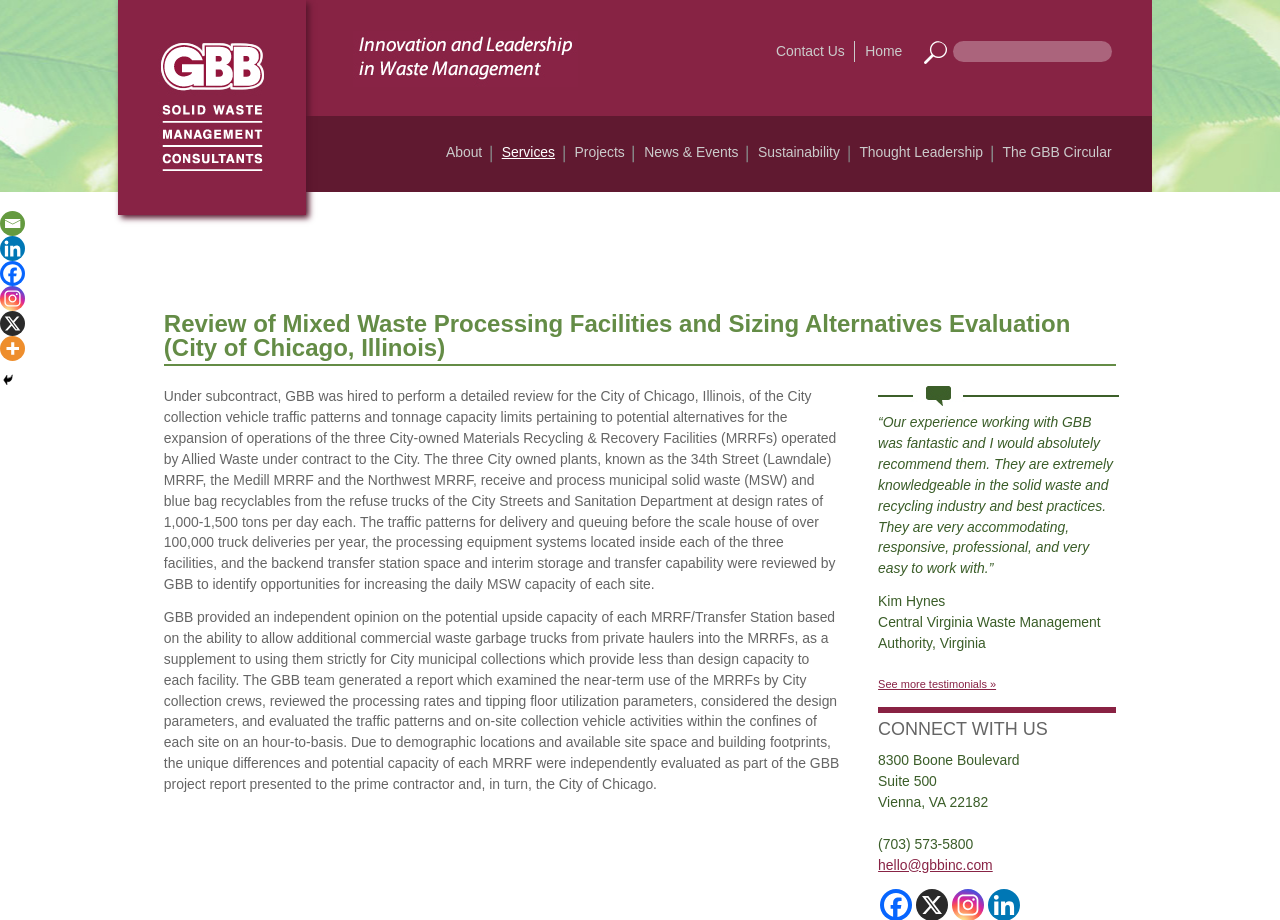Give a one-word or short phrase answer to this question: 
How many Materials Recycling & Recovery Facilities (MRRFs) are operated by Allied Waste?

Three